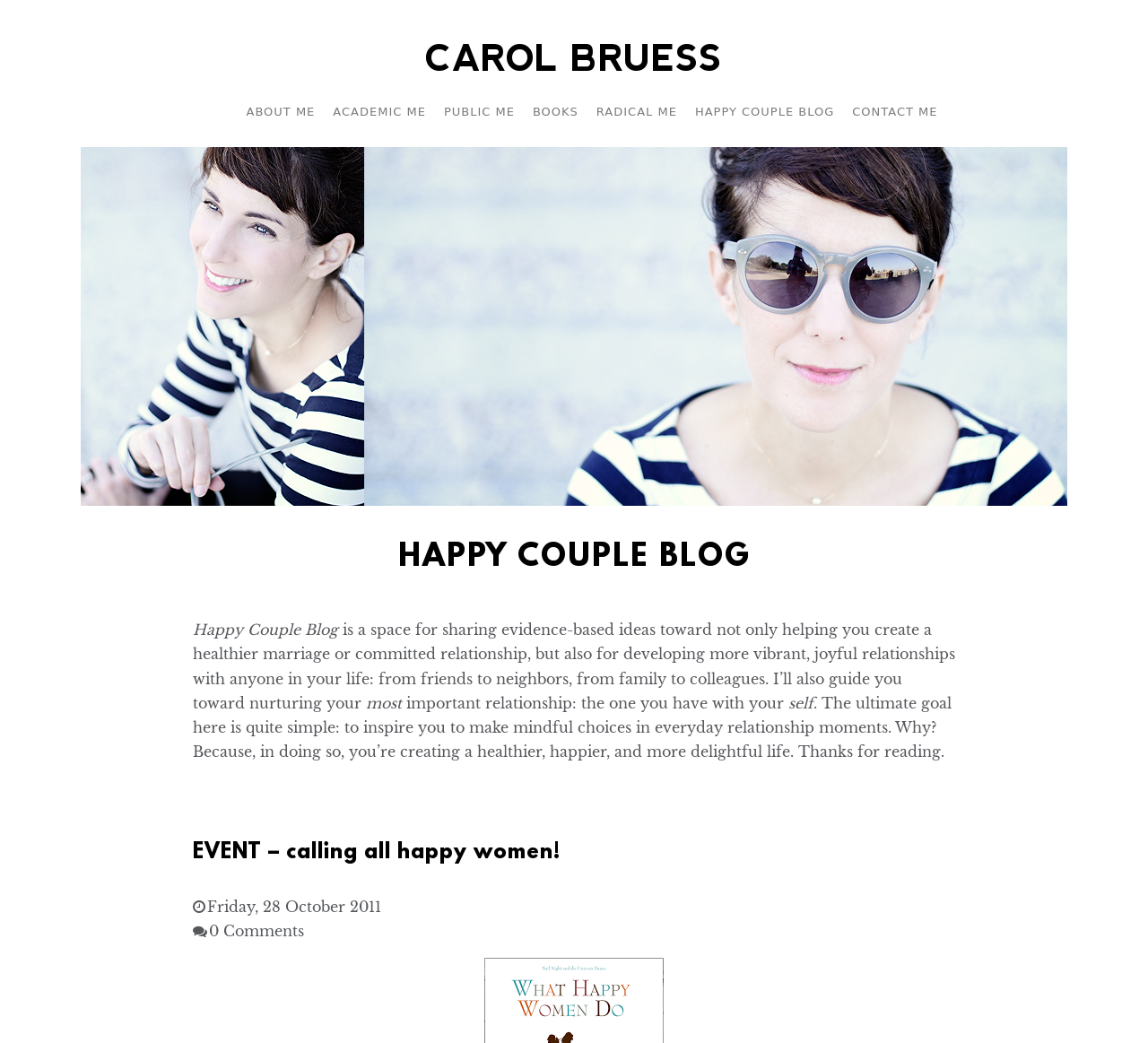How many comments are there on the event?
Can you give a detailed and elaborate answer to the question?

The number of comments on the event can be found at the bottom of the event description, where it says '0 Comments'.